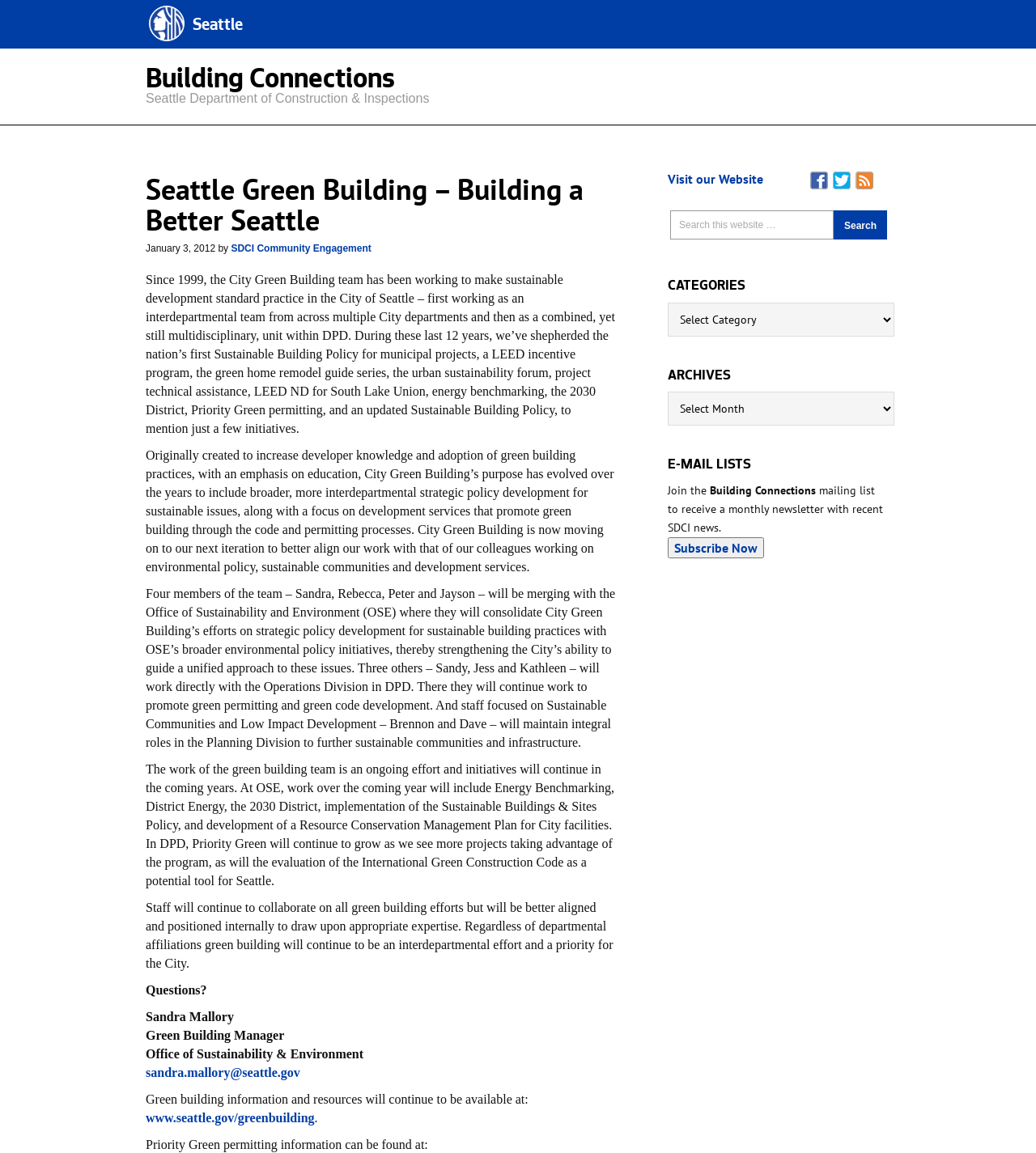Provide a thorough and detailed response to the question by examining the image: 
Who will be merging with the Office of Sustainability and Environment?

According to the webpage, four members of the City Green Building team - Sandra, Rebecca, Peter, and Jayson - will be merging with the Office of Sustainability and Environment (OSE) to consolidate their efforts on strategic policy development for sustainable building practices.